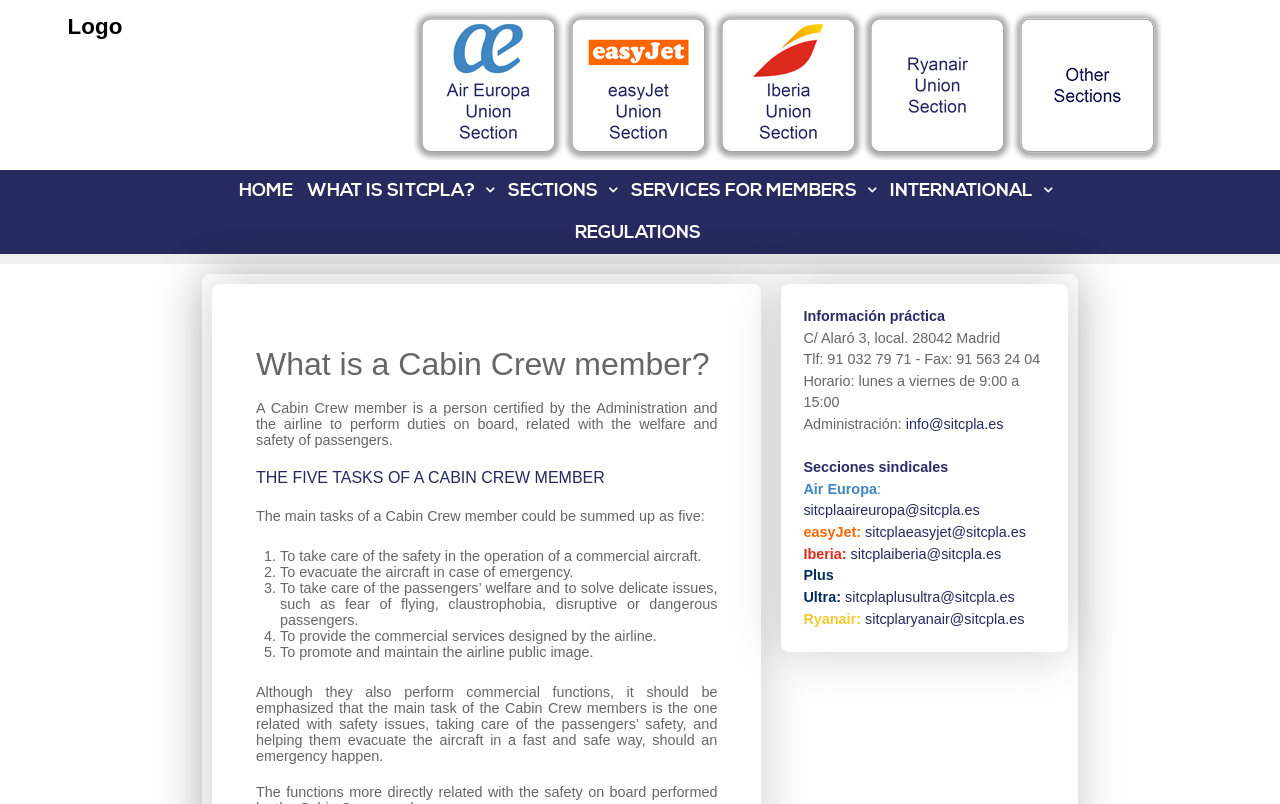Identify the coordinates of the bounding box for the element described below: "Services for Members". Return the coordinates as four float numbers between 0 and 1: [left, top, right, bottom].

[0.493, 0.211, 0.684, 0.264]